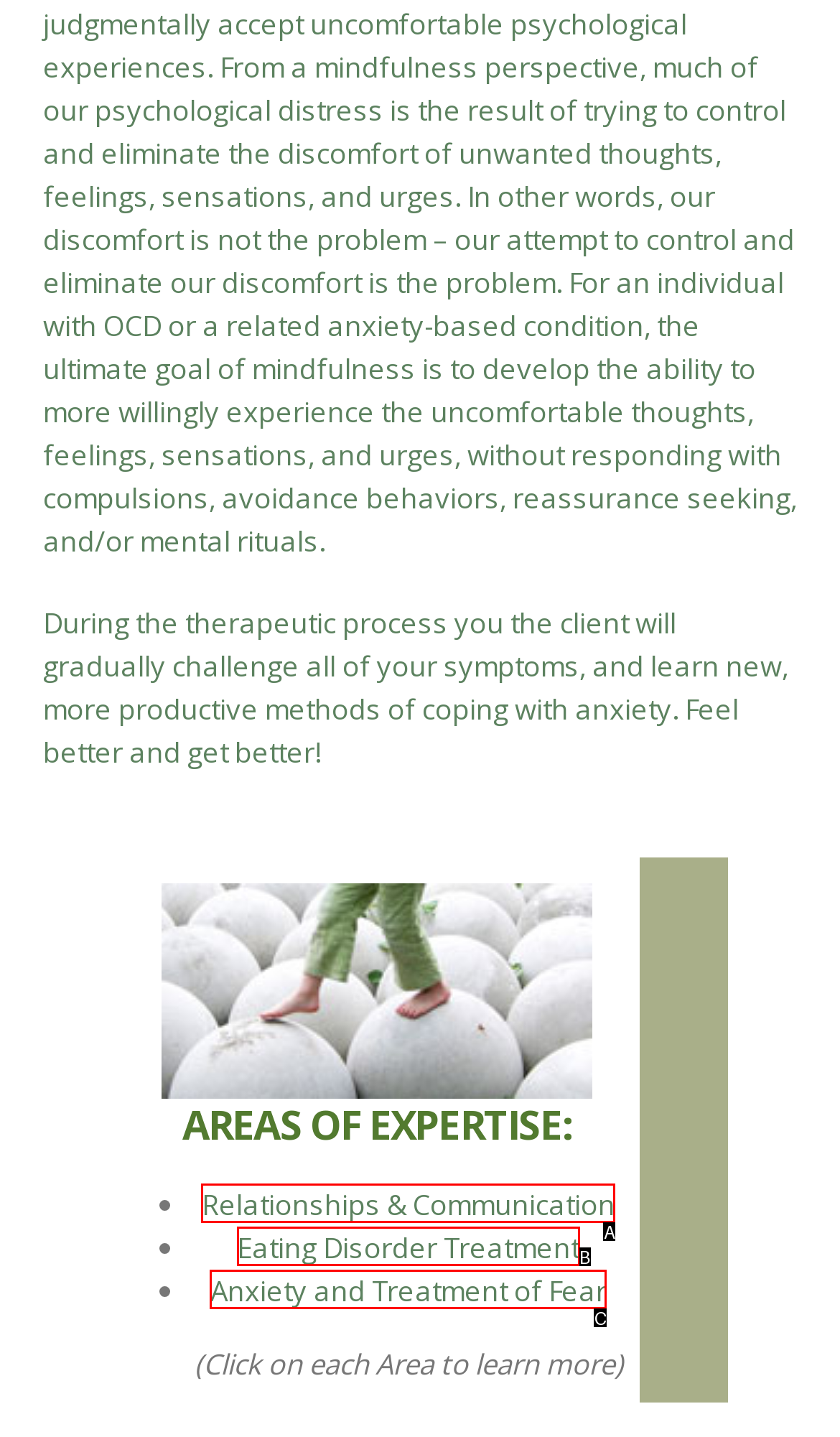Choose the HTML element that matches the description: Anxiety and Treatment of Fear
Reply with the letter of the correct option from the given choices.

C